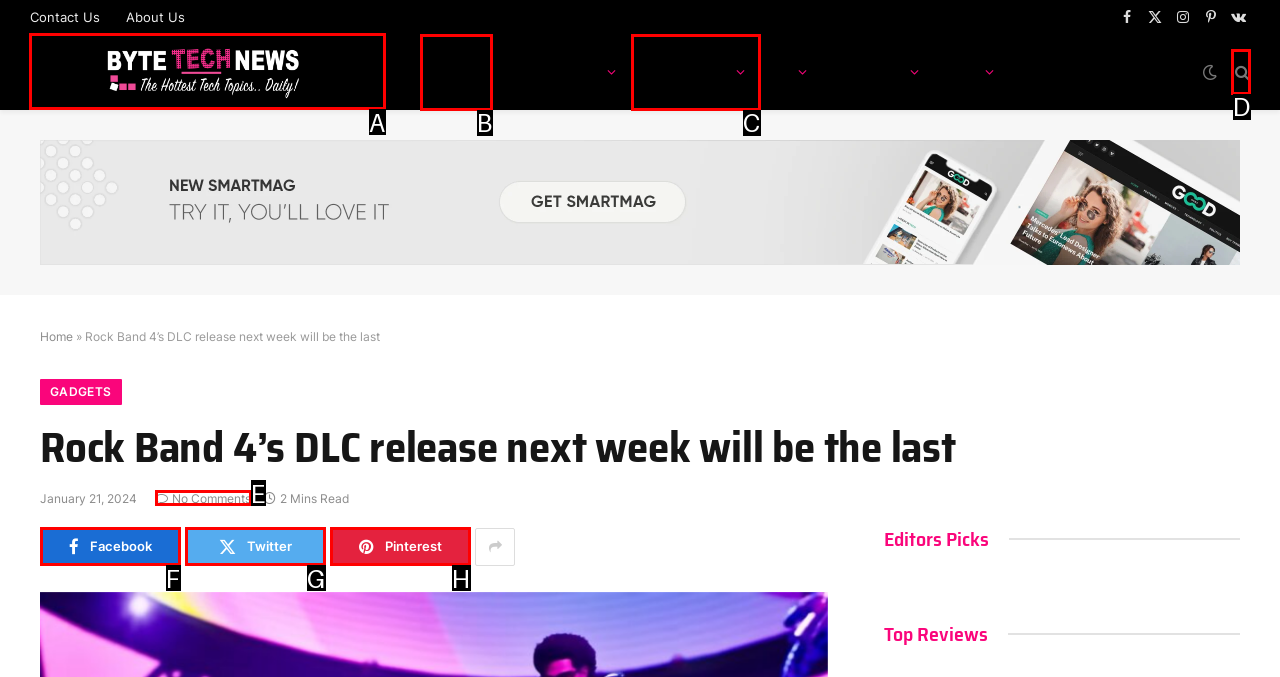Identify the HTML element I need to click to complete this task: Visit ByteTechNews homepage Provide the option's letter from the available choices.

A